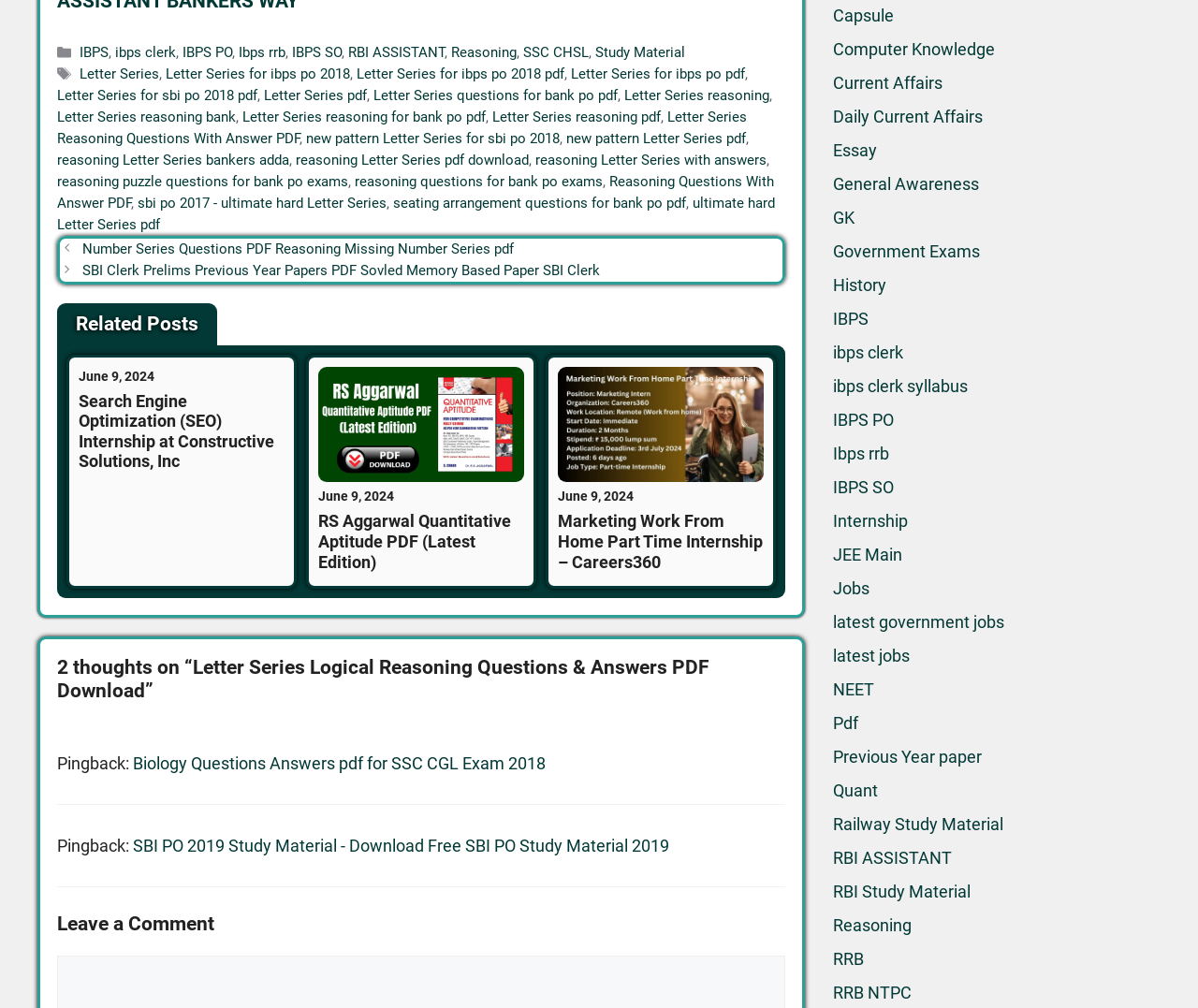Determine the bounding box coordinates for the clickable element to execute this instruction: "Click on the 'RS Aggarwal Quantitative Aptitude PDF (Latest Edition)' link". Provide the coordinates as four float numbers between 0 and 1, i.e., [left, top, right, bottom].

[0.458, 0.354, 0.645, 0.581]